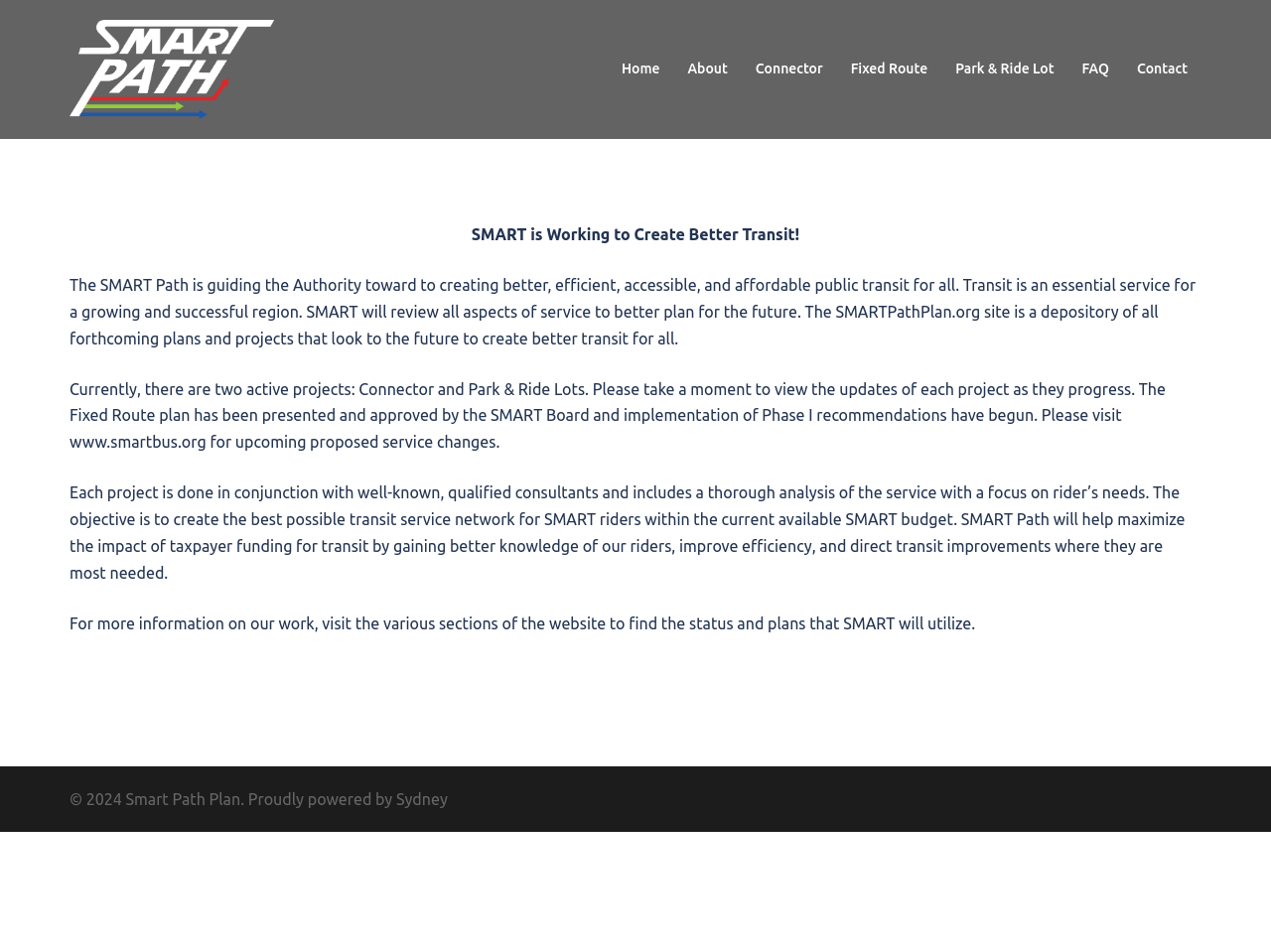Extract the bounding box coordinates of the UI element described: "Fixed Route". Provide the coordinates in the format [left, top, right, bottom] with values ranging from 0 to 1.

[0.669, 0.061, 0.73, 0.085]